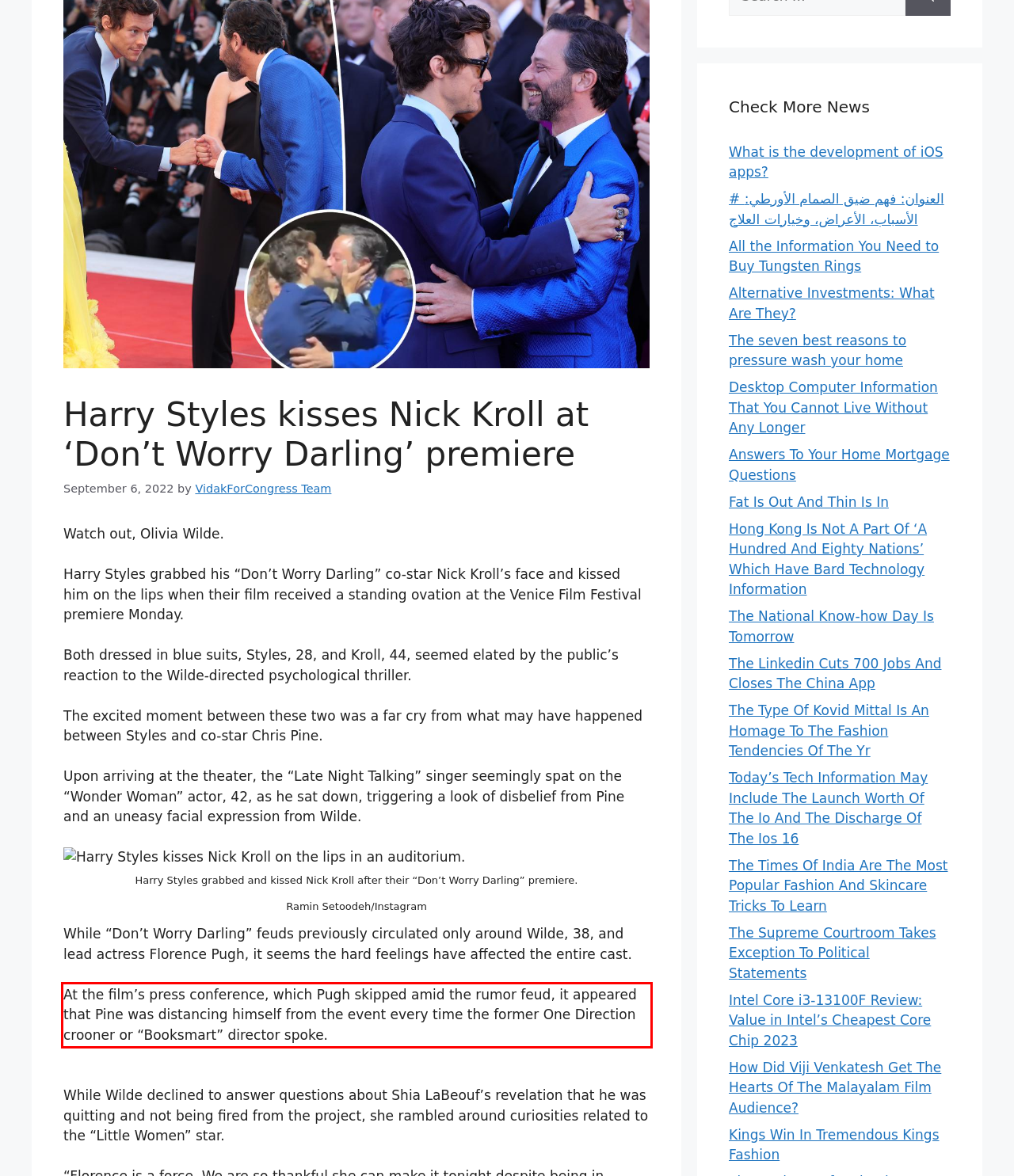Identify and extract the text within the red rectangle in the screenshot of the webpage.

At the film’s press conference, which Pugh skipped amid the rumor feud, it appeared that Pine was distancing himself from the event every time the former One Direction crooner or “Booksmart” director spoke.